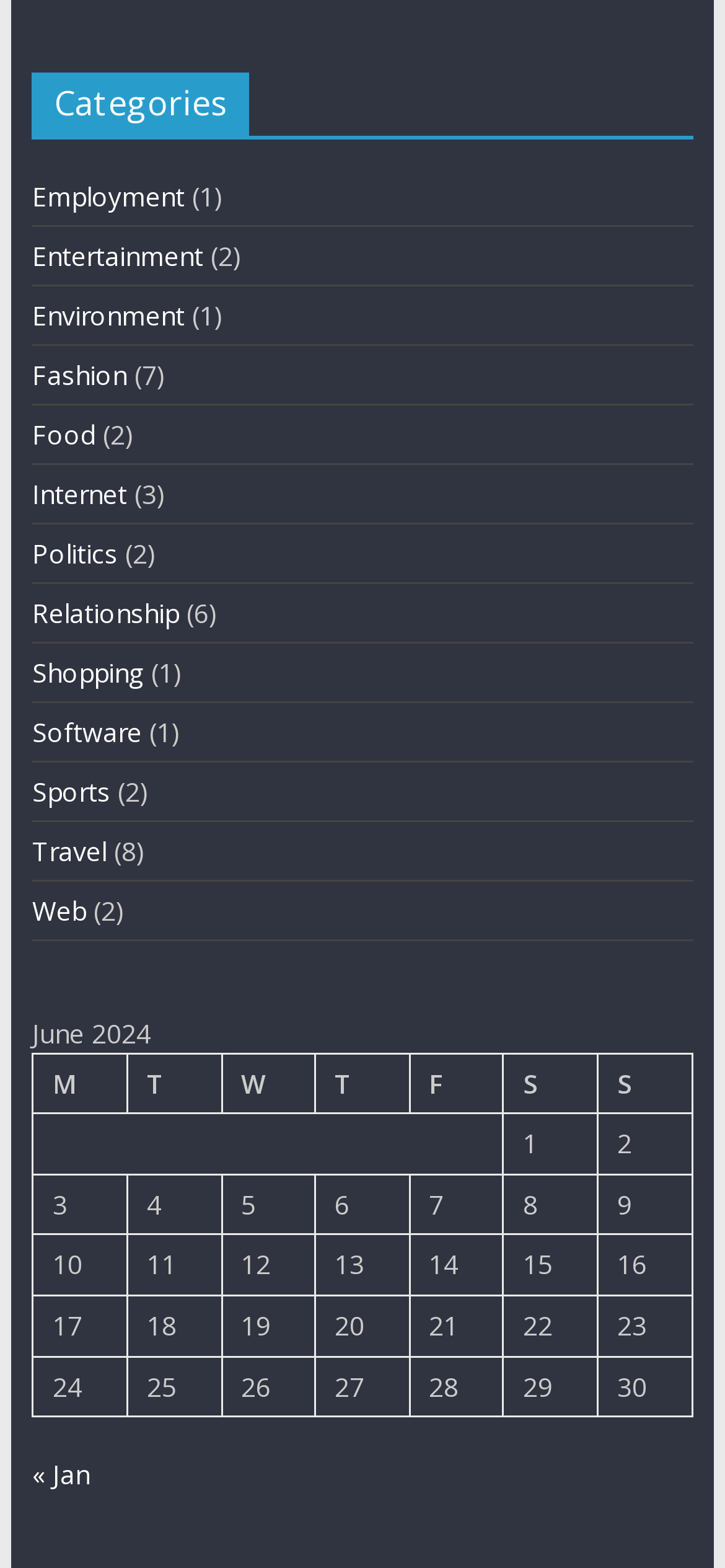Determine the bounding box coordinates of the area to click in order to meet this instruction: "Go to the 'Previous' month".

[0.044, 0.929, 0.124, 0.952]